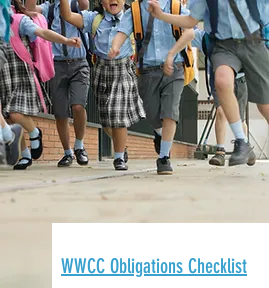Describe the scene depicted in the image with great detail.

The image captures a lively moment of children running enthusiastically, showcasing their uniforms which consist of blue shirts and plaid skirts or shorts. They are likely on their way to or from school, as suggested by the school environment in the background. Among the children, some are seen wearing brightly colored backpacks, adding to the cheerful and vibrant atmosphere. Below the image, there is a caption that reads "WWCC Obligations Checklist," indicating a context related to child welfare or compliance, emphasizing the importance of ensuring a safe environment for children. The overall mood of the image conveys energy, youthfulness, and the spirit of learning in a school setting.